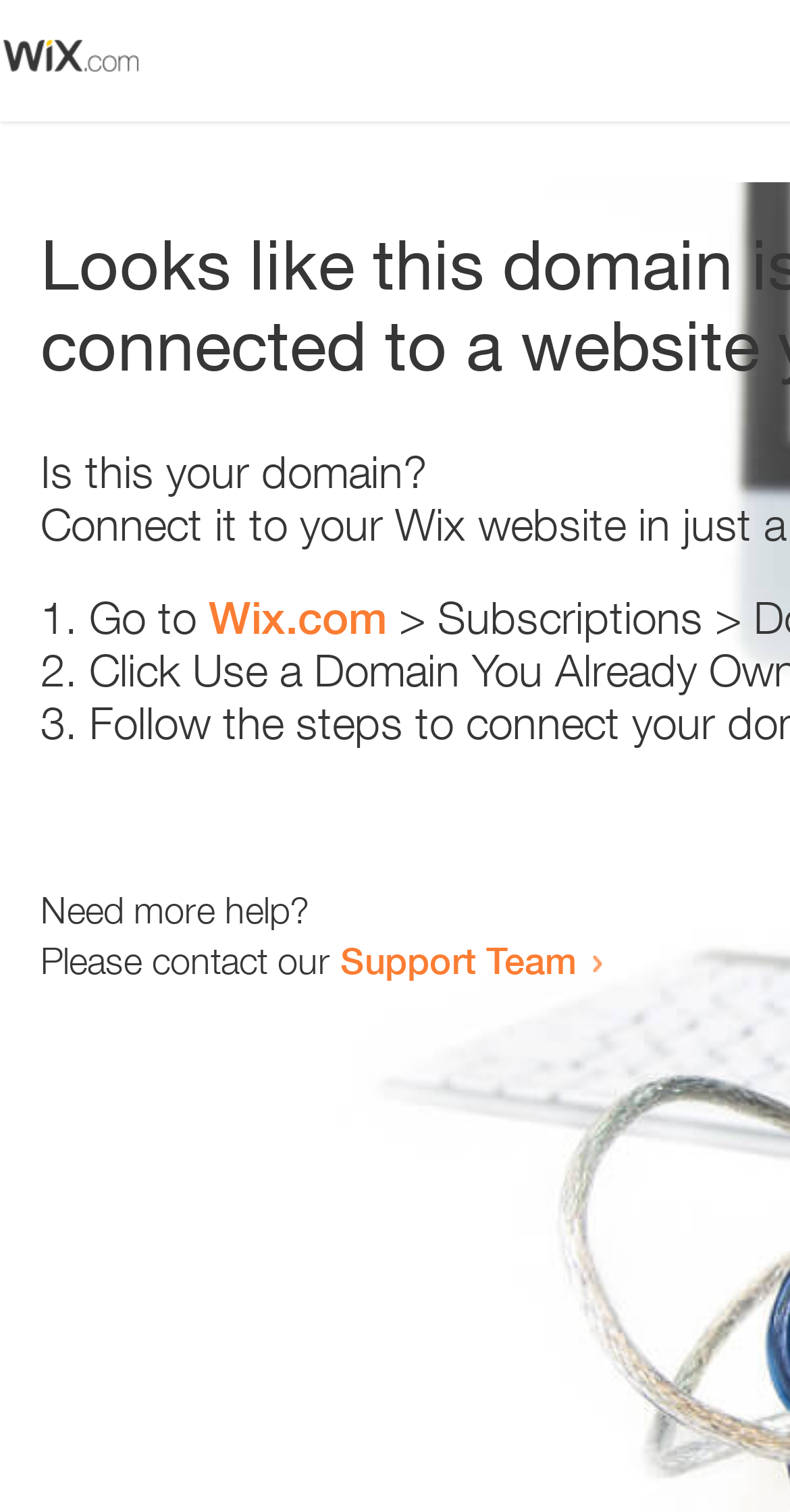What is the purpose of the webpage?
Look at the screenshot and provide an in-depth answer.

The webpage contains a message 'Is this your domain?' and provides links to Wix.com, suggesting that the purpose of the webpage is to verify domain ownership or to handle errors related to domain ownership.